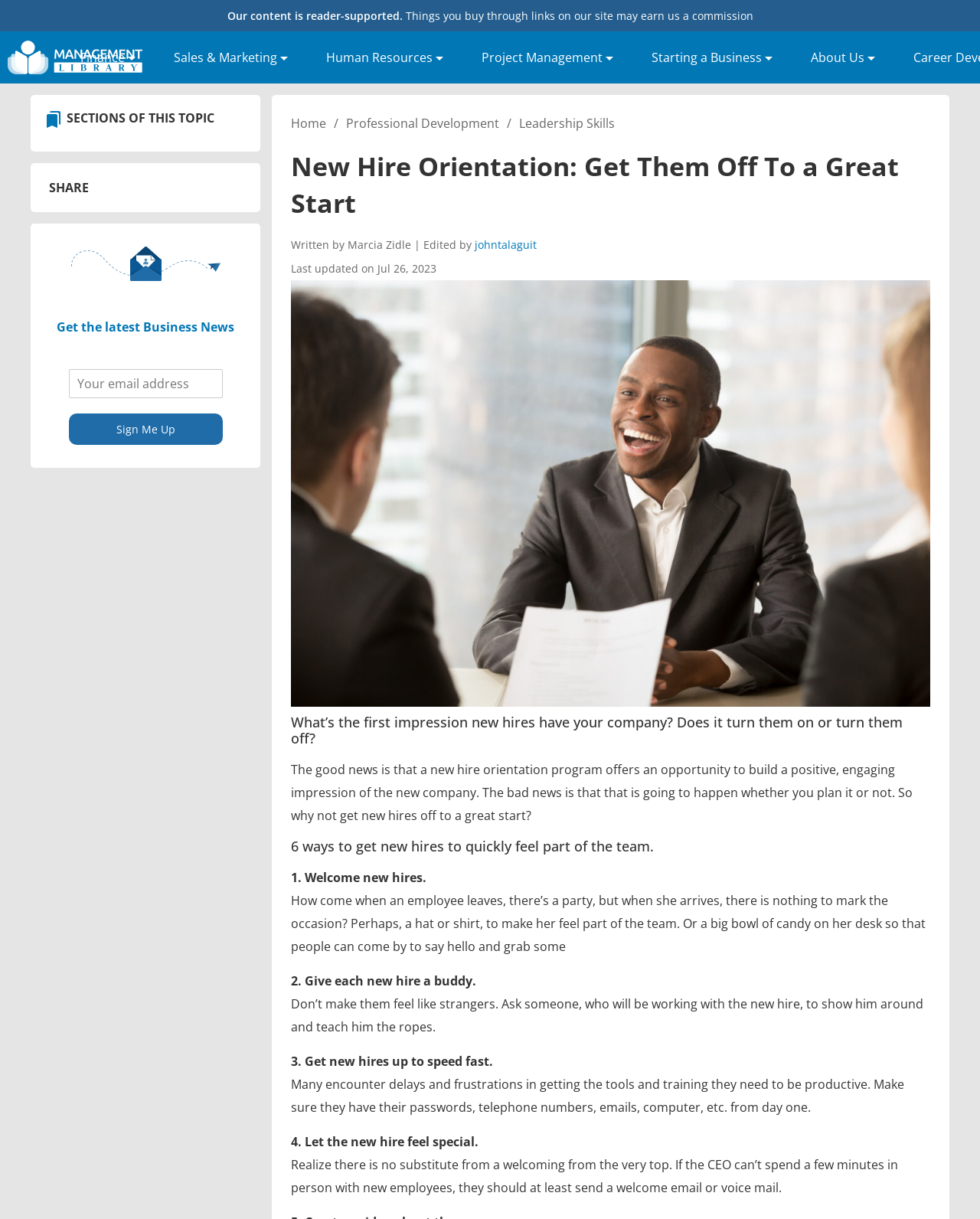Please use the details from the image to answer the following question comprehensively:
What is the purpose of a new hire orientation program?

I found the answer by reading the text in the article, which states that 'a new hire orientation program offers an opportunity to build a positive, engaging impression of the new company'.